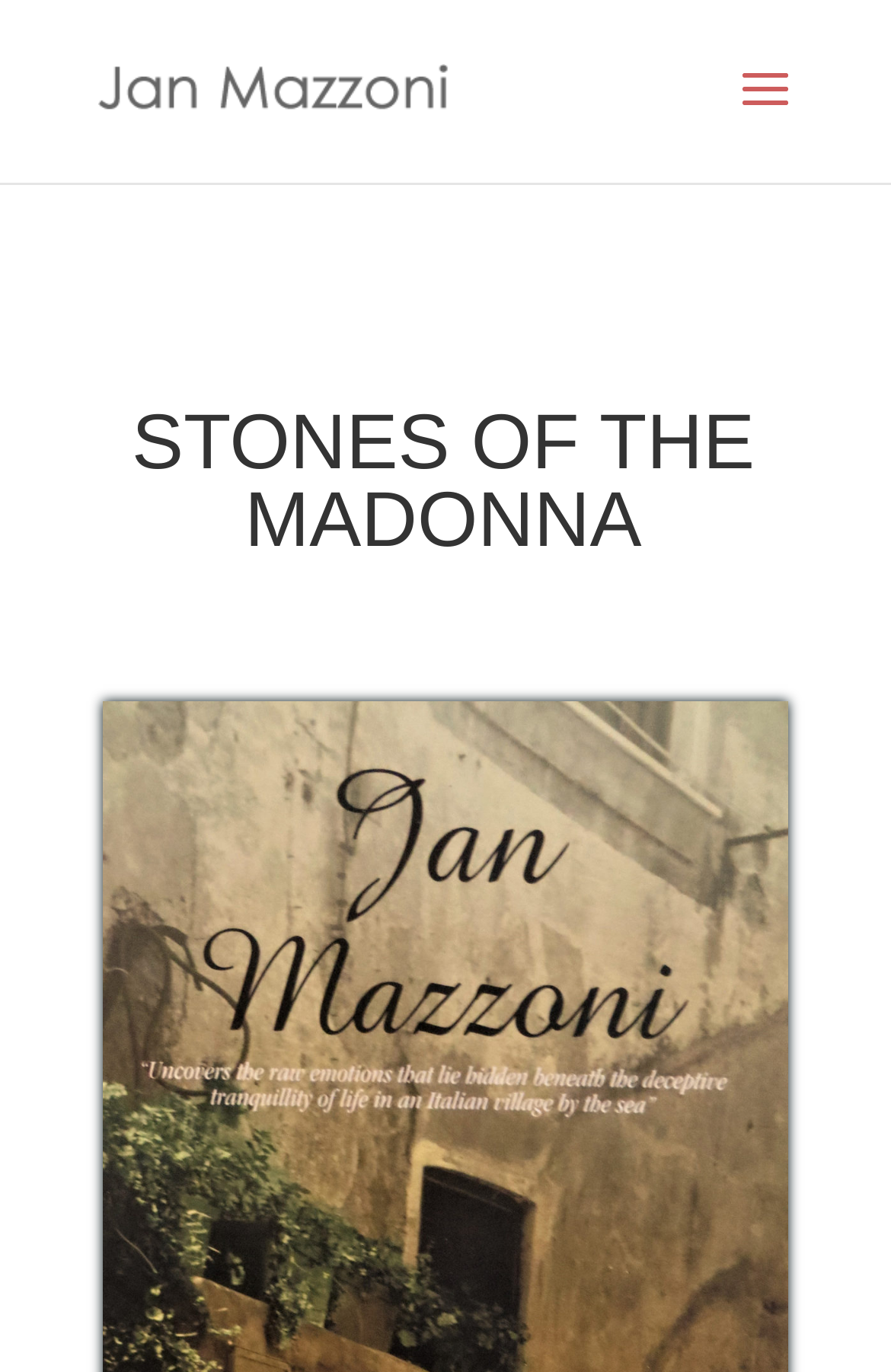Identify the bounding box of the UI element that matches this description: "alt="Jan Mazzoni - Writer"".

[0.11, 0.044, 0.51, 0.082]